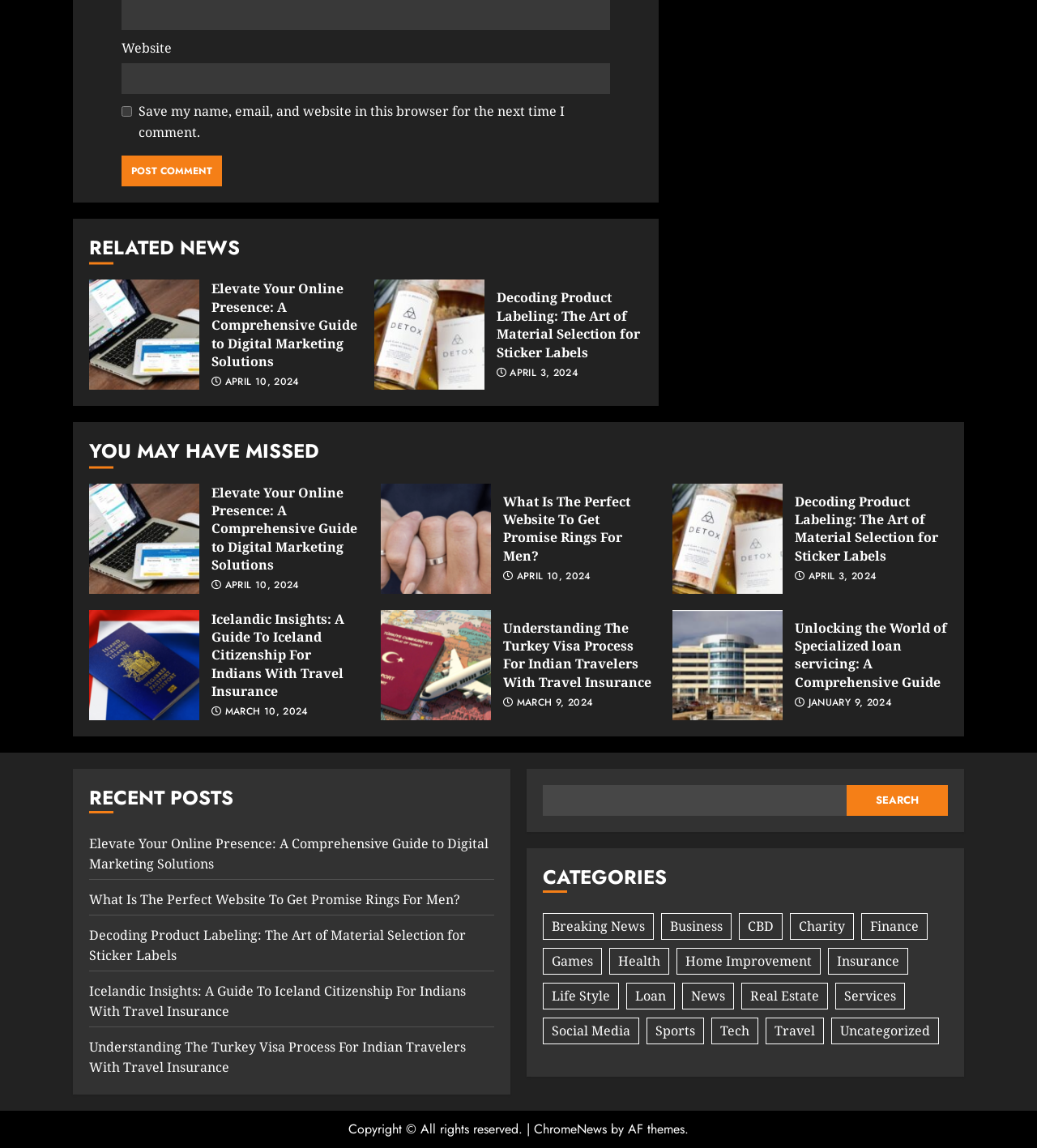Provide your answer in a single word or phrase: 
What is the title of the first related news article?

Elevate Your Online Presence: A Comprehensive Guide to Digital Marketing Solutions